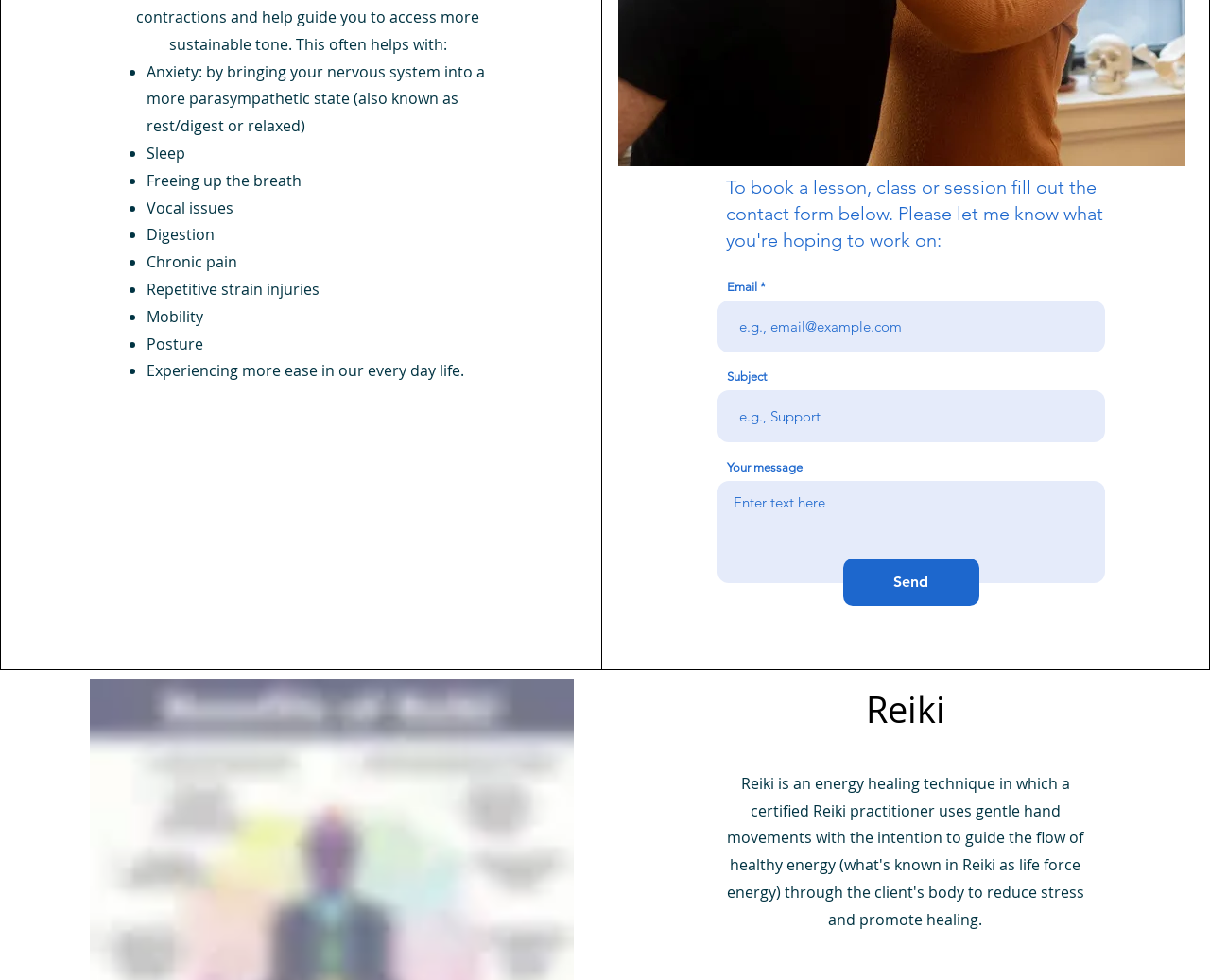What is the purpose of bringing the nervous system into a parasympathetic state?
Kindly give a detailed and elaborate answer to the question.

According to the webpage, bringing the nervous system into a parasympathetic state, also known as rest/digest or relaxed, can help with anxiety, sleep, freeing up the breath, and other benefits.